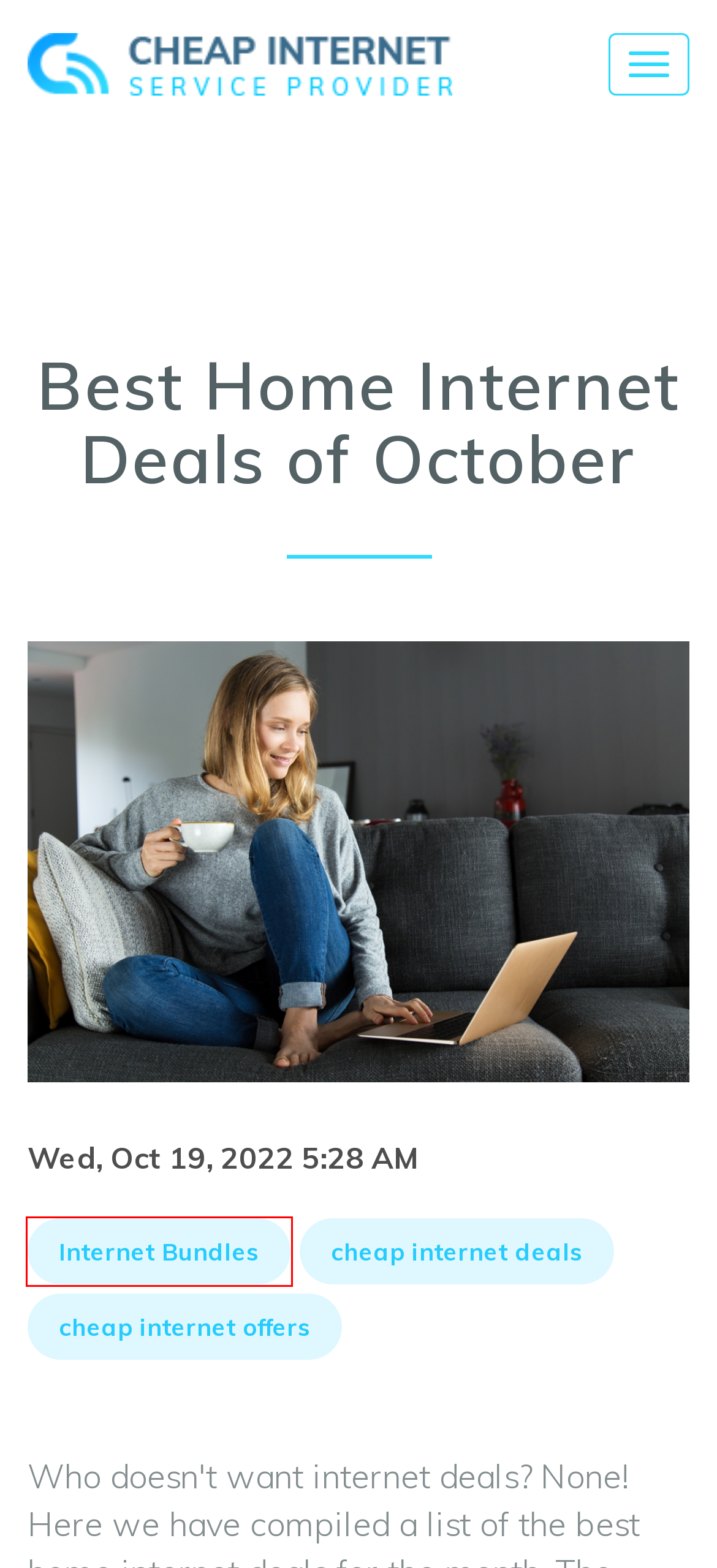With the provided webpage screenshot containing a red bounding box around a UI element, determine which description best matches the new webpage that appears after clicking the selected element. The choices are:
A. Cheap Rise Broadband Internet Internet Plans, Pricing , Package and More!
B. Internet Bundles | Cheap Internet Service
C. Aggregating the Power of Data for ISPs and TV services.
D. Find The Best Cheap Internet Offers in my Area
E. Cheap Internet Offers | Cheap Internet Service
F. cheap internet deals
G. Where to recycle your technology hardware!
H. Compare Internet Service Providers Near Me - cheapinternetserviceprovider-jna.com

B